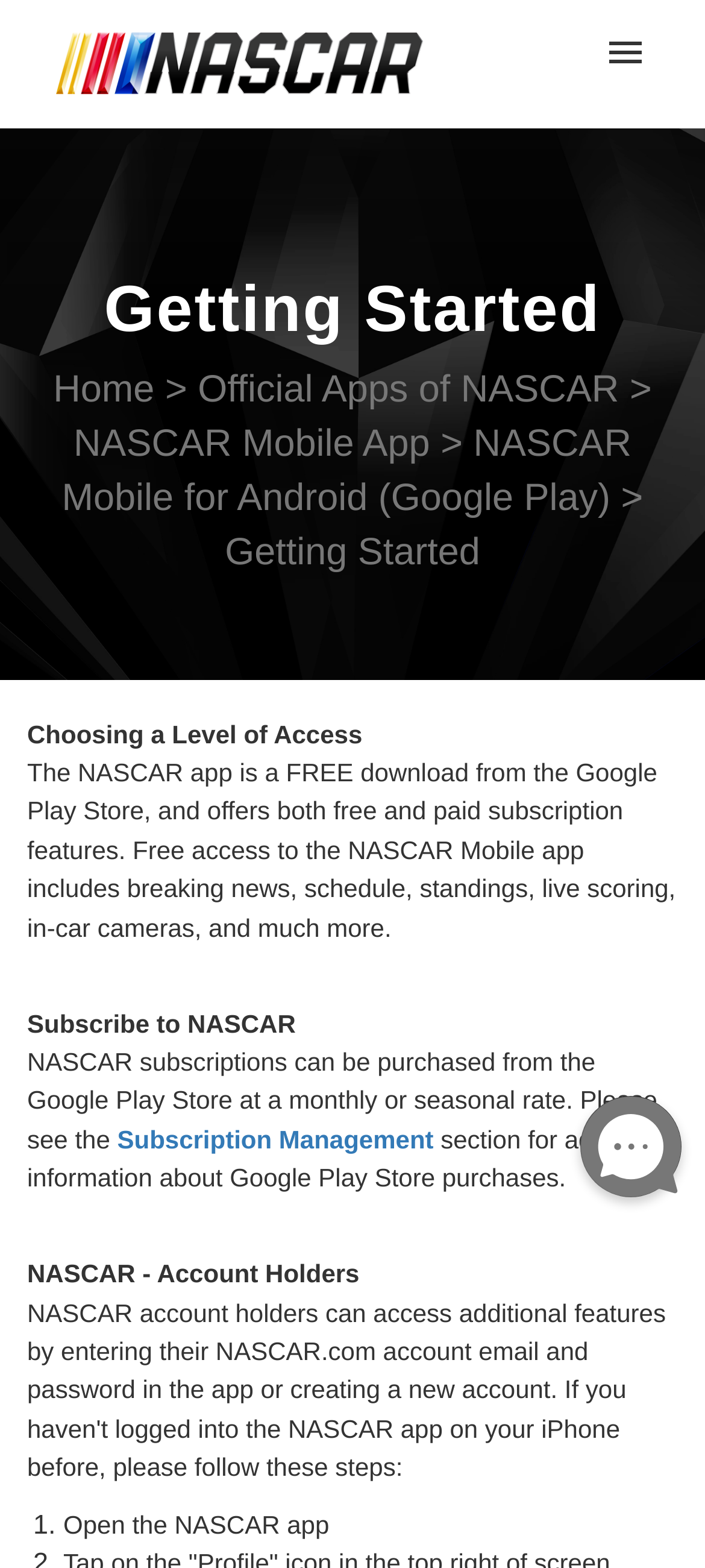Answer succinctly with a single word or phrase:
What is the purpose of the 'Subscription Management' link?

To manage subscriptions